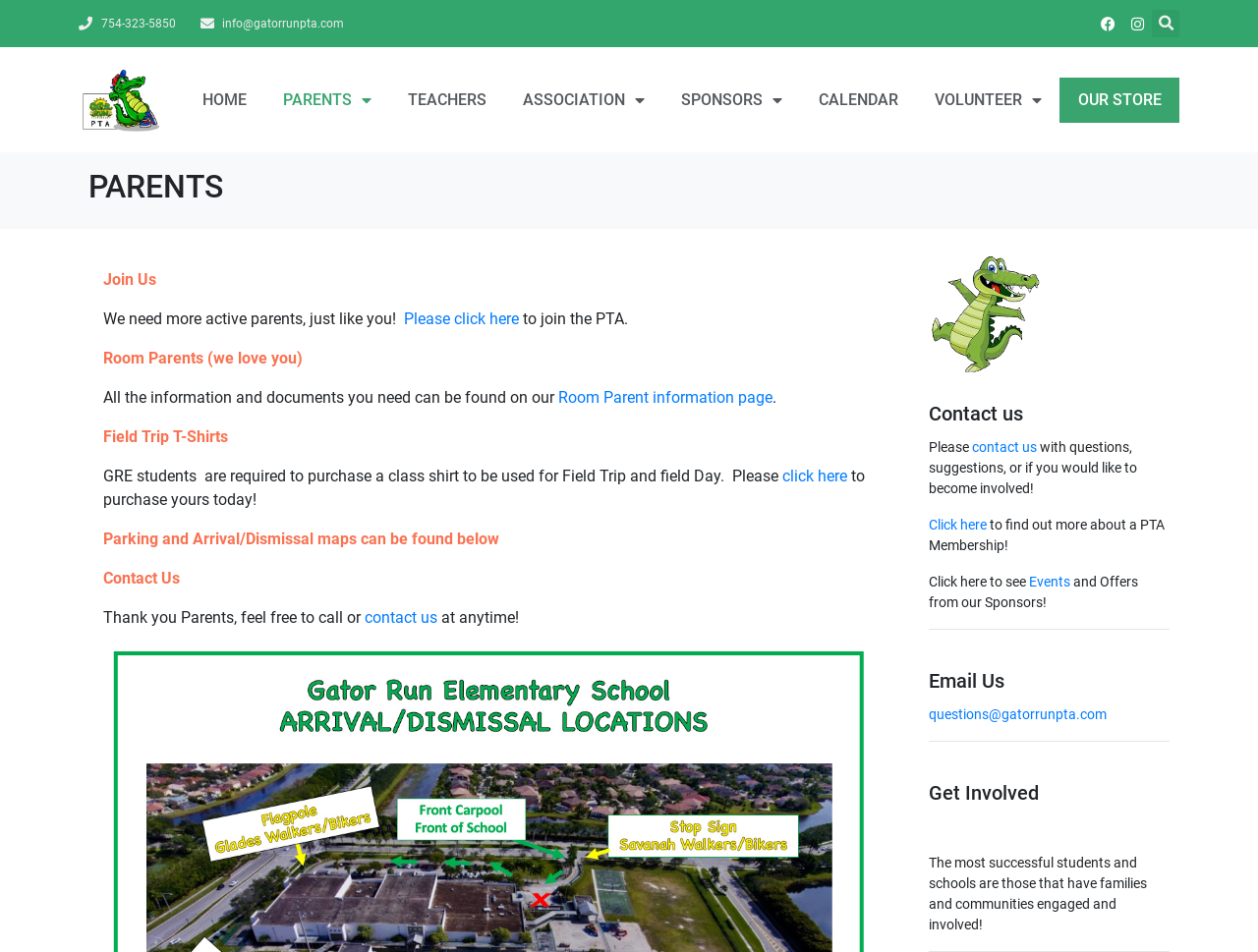How can I purchase a Field Trip T-Shirt?
Please provide a comprehensive answer based on the details in the screenshot.

I found the answer by looking at the section about Field Trip T-Shirts, which says 'Please click here to purchase yours today!'. This implies that clicking on the link will allow me to purchase a Field Trip T-Shirt.